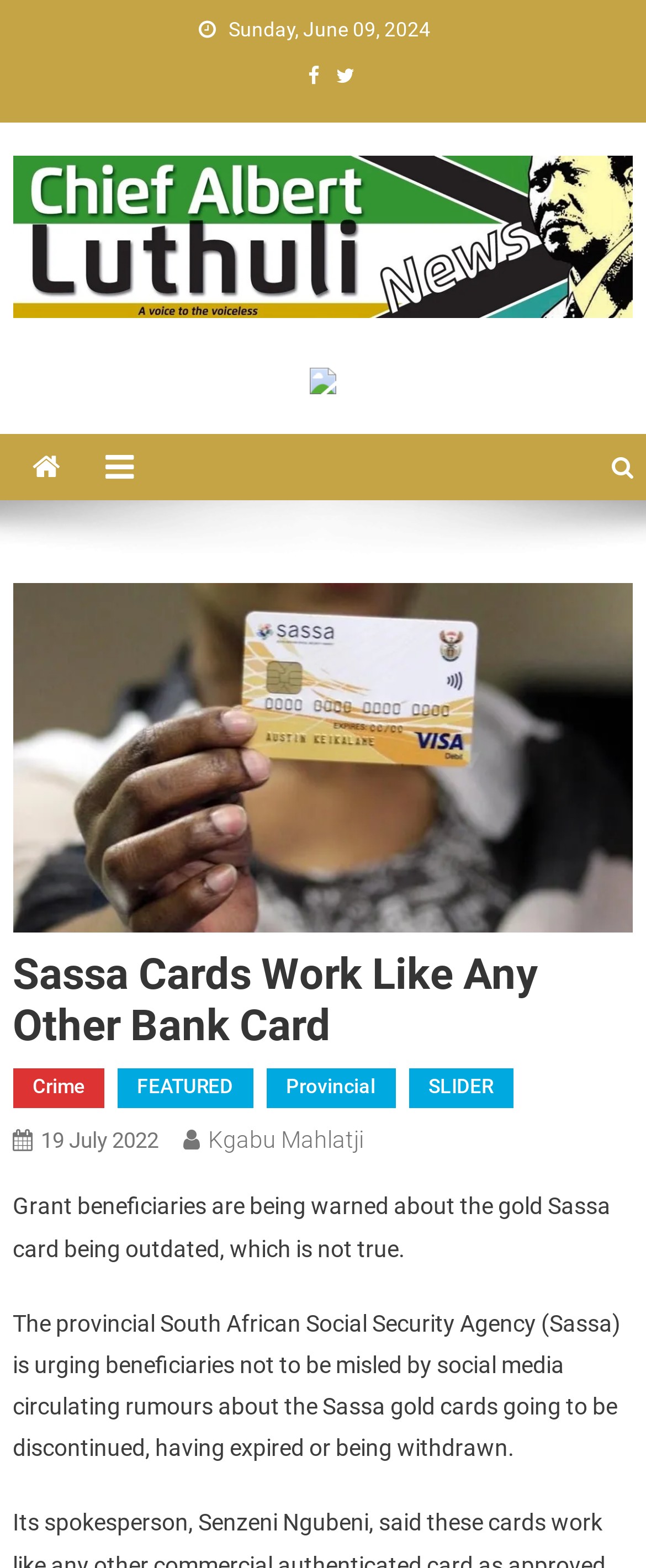Determine the bounding box coordinates of the element's region needed to click to follow the instruction: "View Overview". Provide these coordinates as four float numbers between 0 and 1, formatted as [left, top, right, bottom].

None